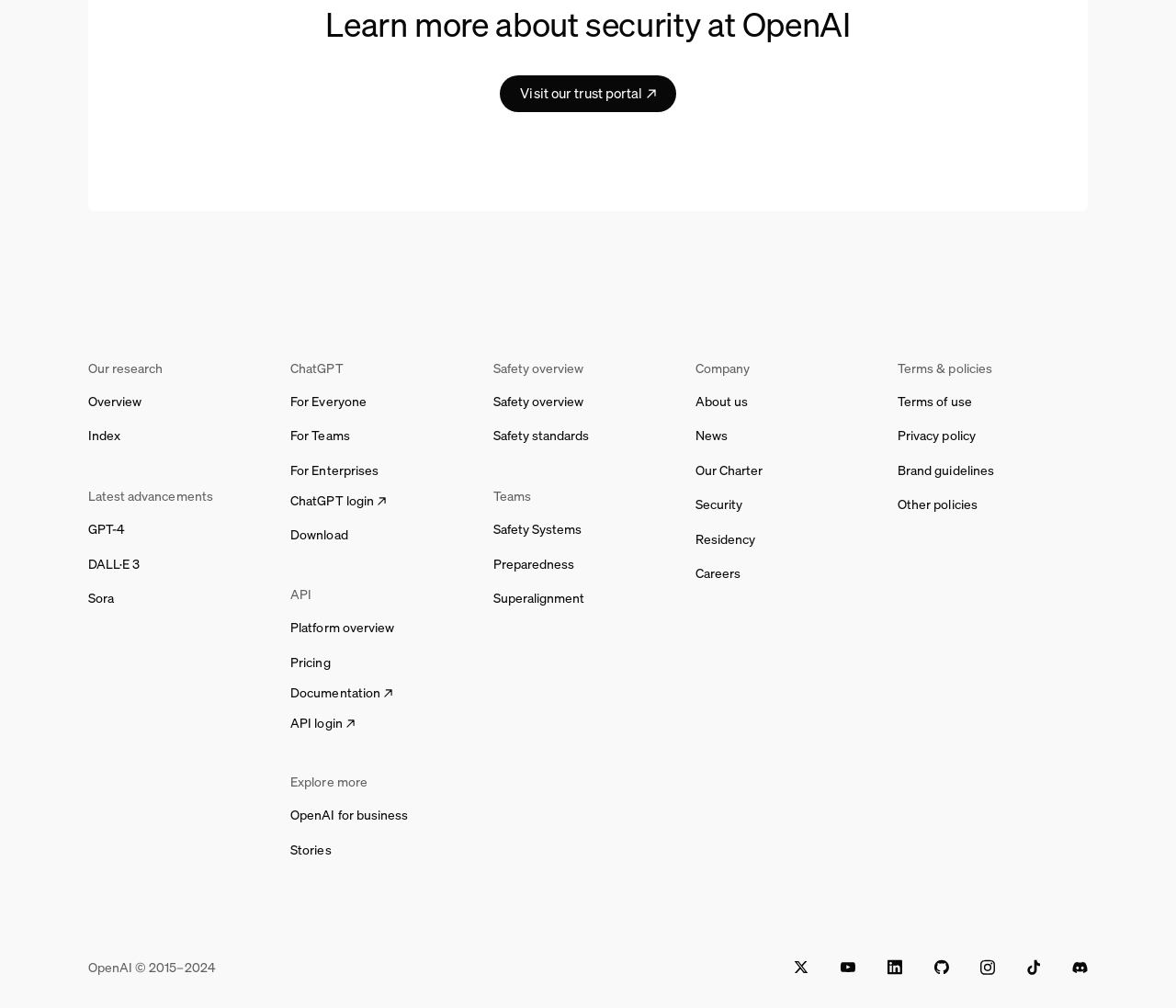Locate the bounding box coordinates of the area to click to fulfill this instruction: "Visit our trust portal". The bounding box should be presented as four float numbers between 0 and 1, in the order [left, top, right, bottom].

[0.425, 0.075, 0.575, 0.111]